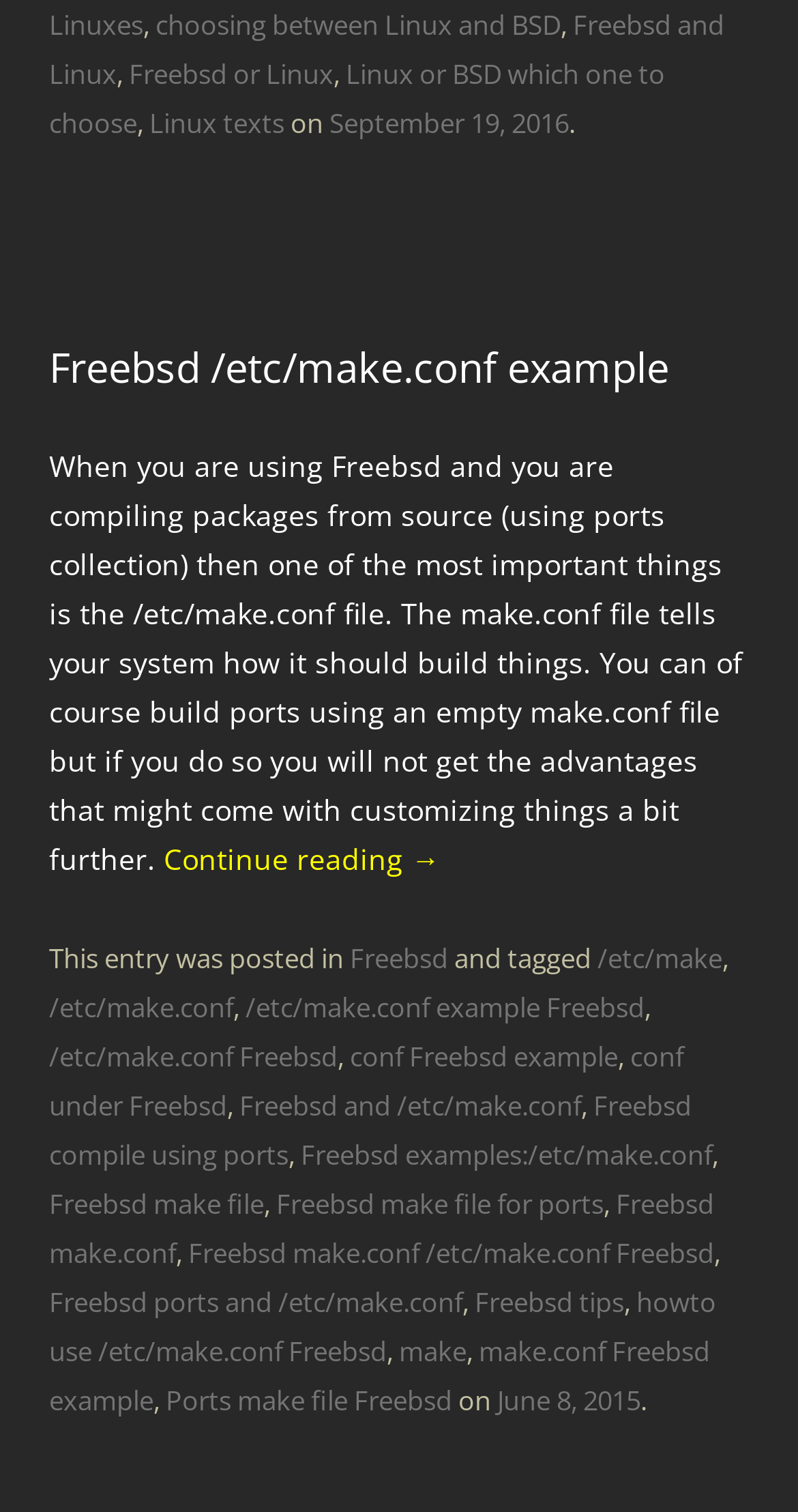Identify the bounding box coordinates of the clickable section necessary to follow the following instruction: "Click on 'Continue reading →'". The coordinates should be presented as four float numbers from 0 to 1, i.e., [left, top, right, bottom].

[0.205, 0.554, 0.551, 0.58]